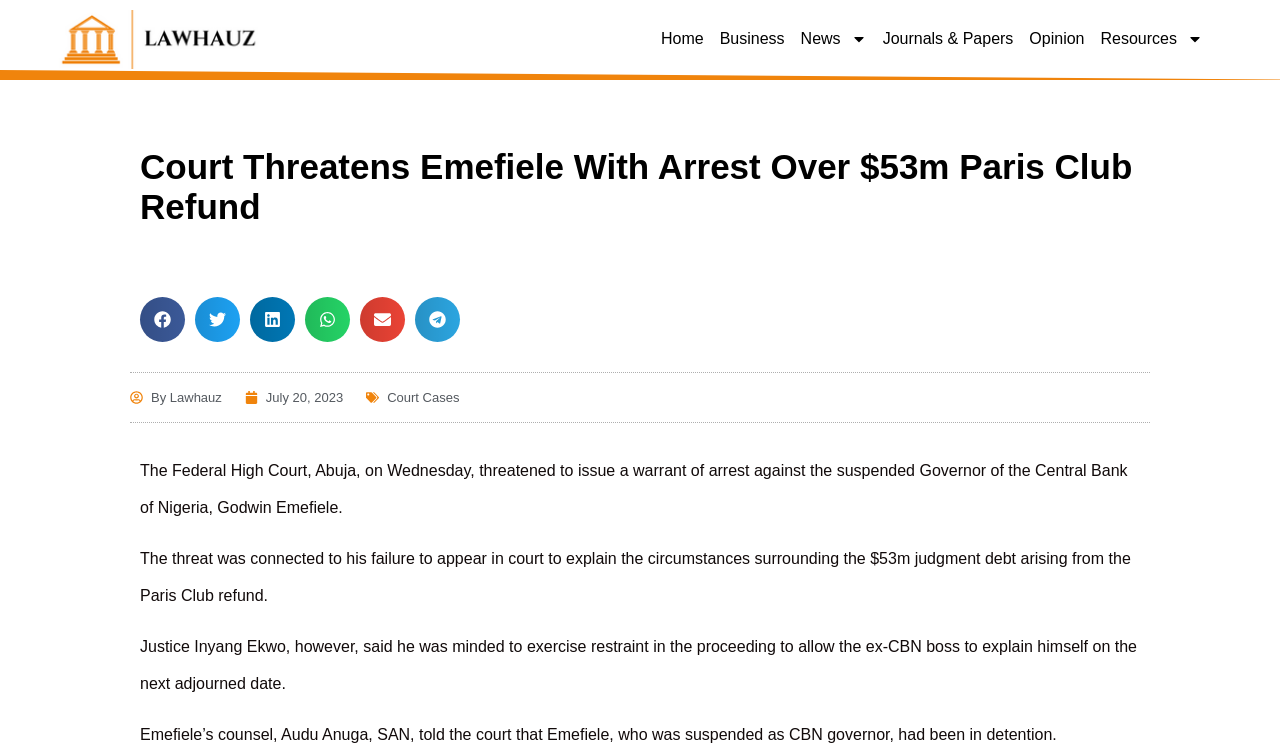Identify the bounding box for the described UI element: "By Lawhauz".

[0.102, 0.519, 0.173, 0.545]